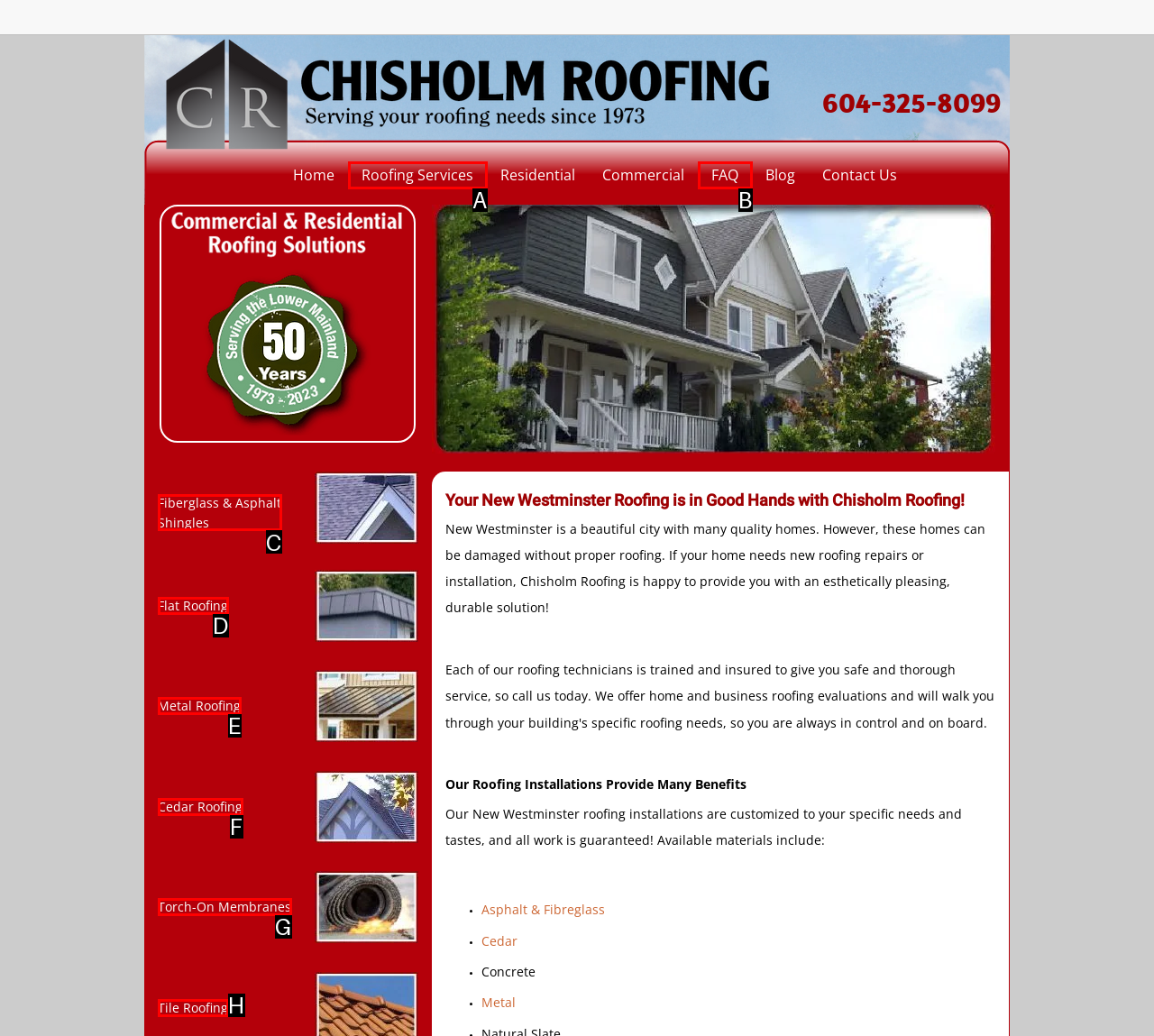From the given options, indicate the letter that corresponds to the action needed to complete this task: View 'Roofing Services'. Respond with only the letter.

A